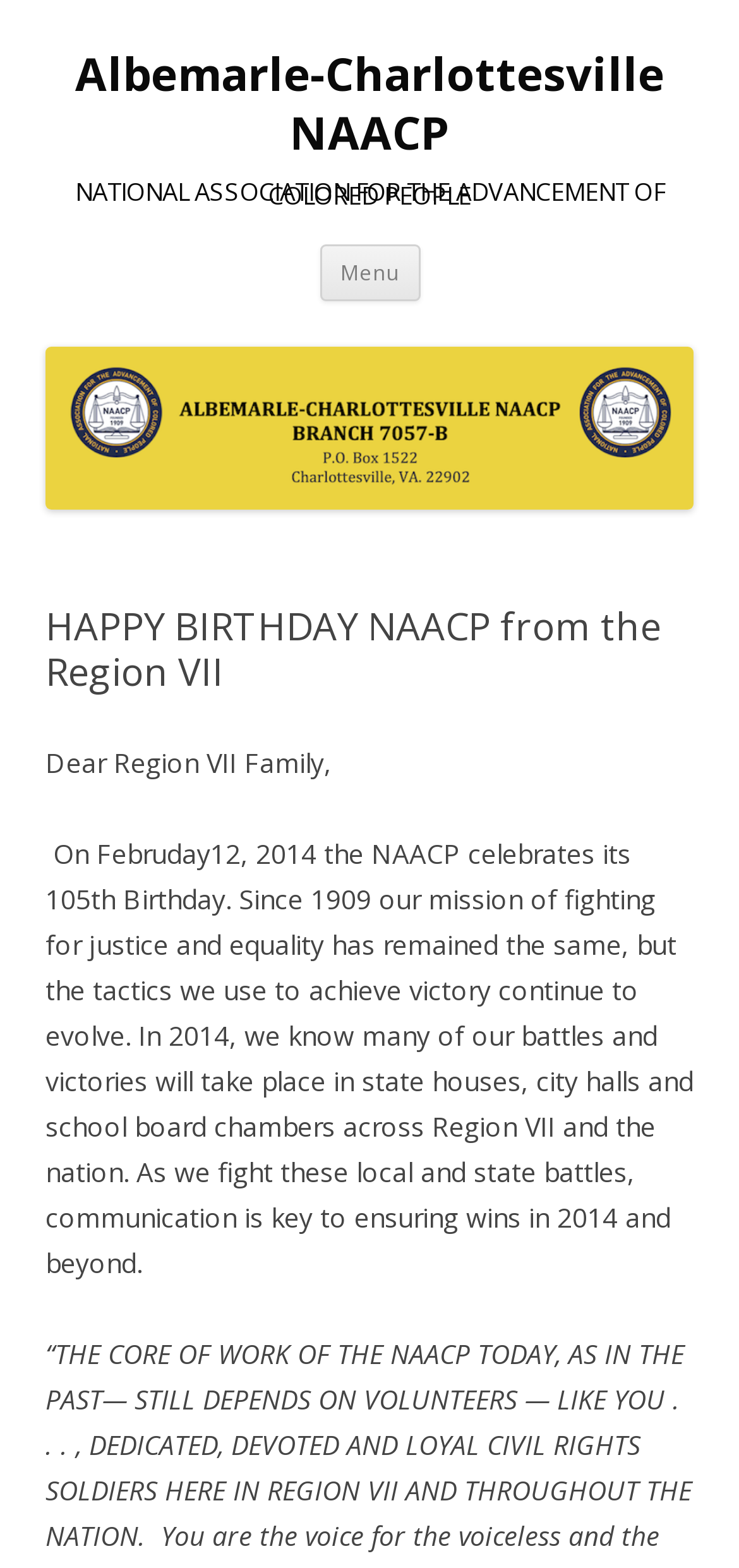What is the name of the organization?
Please provide a single word or phrase based on the screenshot.

NAACP